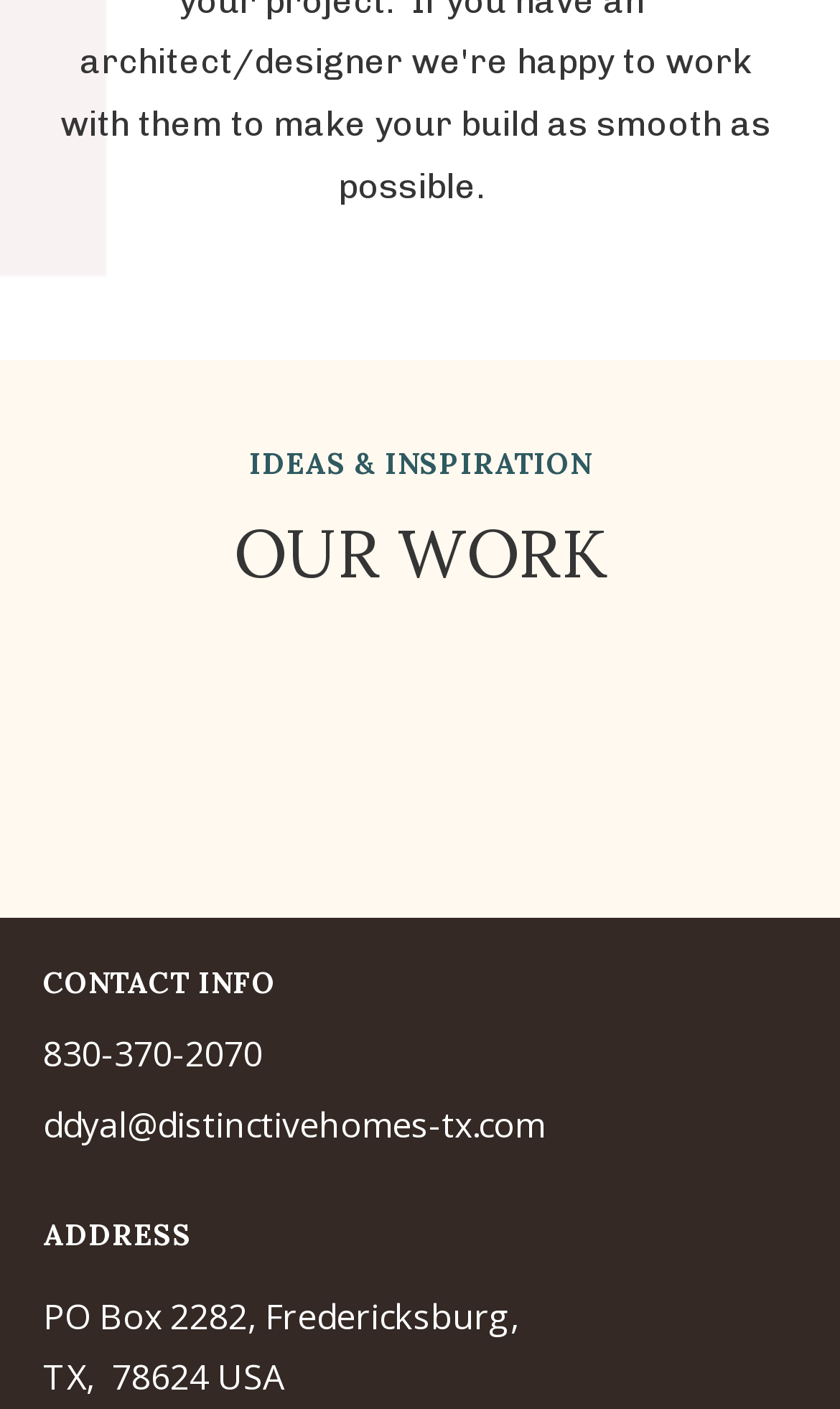Locate the UI element that matches the description ddyal@distinctivehomes-tx.com in the webpage screenshot. Return the bounding box coordinates in the format (top-left x, top-left y, bottom-right x, bottom-right y), with values ranging from 0 to 1.

[0.051, 0.782, 0.649, 0.817]